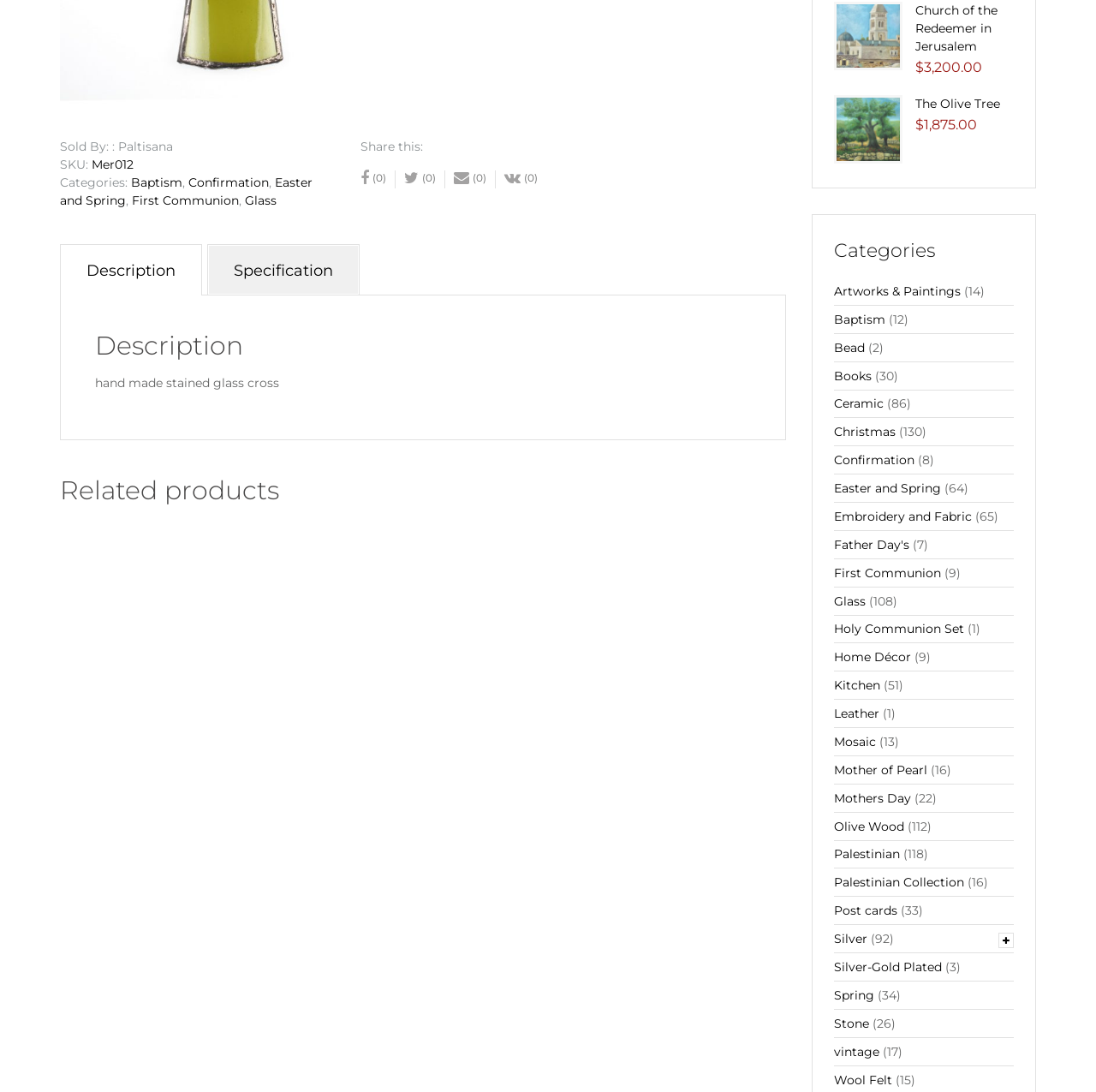Extract the bounding box coordinates for the described element: "glass peace dove 2". The coordinates should be represented as four float numbers between 0 and 1: [left, top, right, bottom].

[0.513, 0.678, 0.593, 0.712]